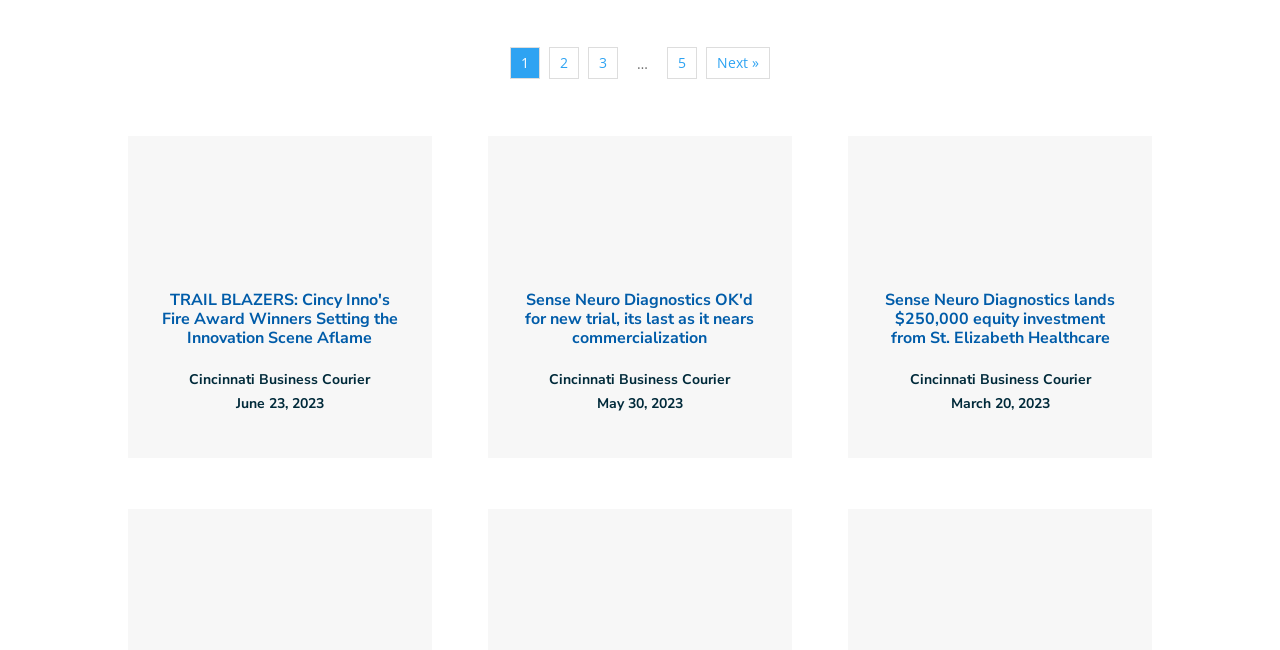Provide a brief response to the question below using one word or phrase:
What is the title of the first article?

TRAIL BLAZERS